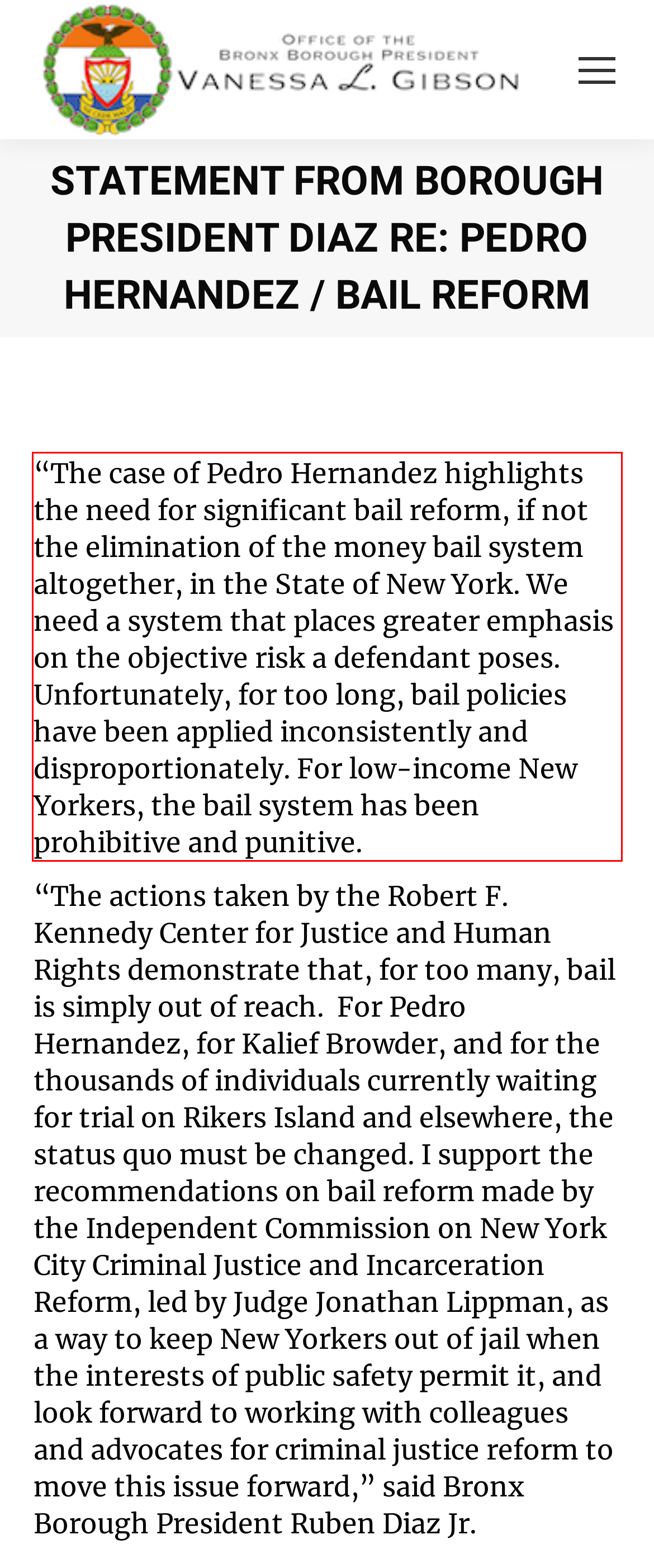Observe the screenshot of the webpage that includes a red rectangle bounding box. Conduct OCR on the content inside this red bounding box and generate the text.

“The case of Pedro Hernandez highlights the need for significant bail reform, if not the elimination of the money bail system altogether, in the State of New York. We need a system that places greater emphasis on the objective risk a defendant poses. Unfortunately, for too long, bail policies have been applied inconsistently and disproportionately. For low-income New Yorkers, the bail system has been prohibitive and punitive.